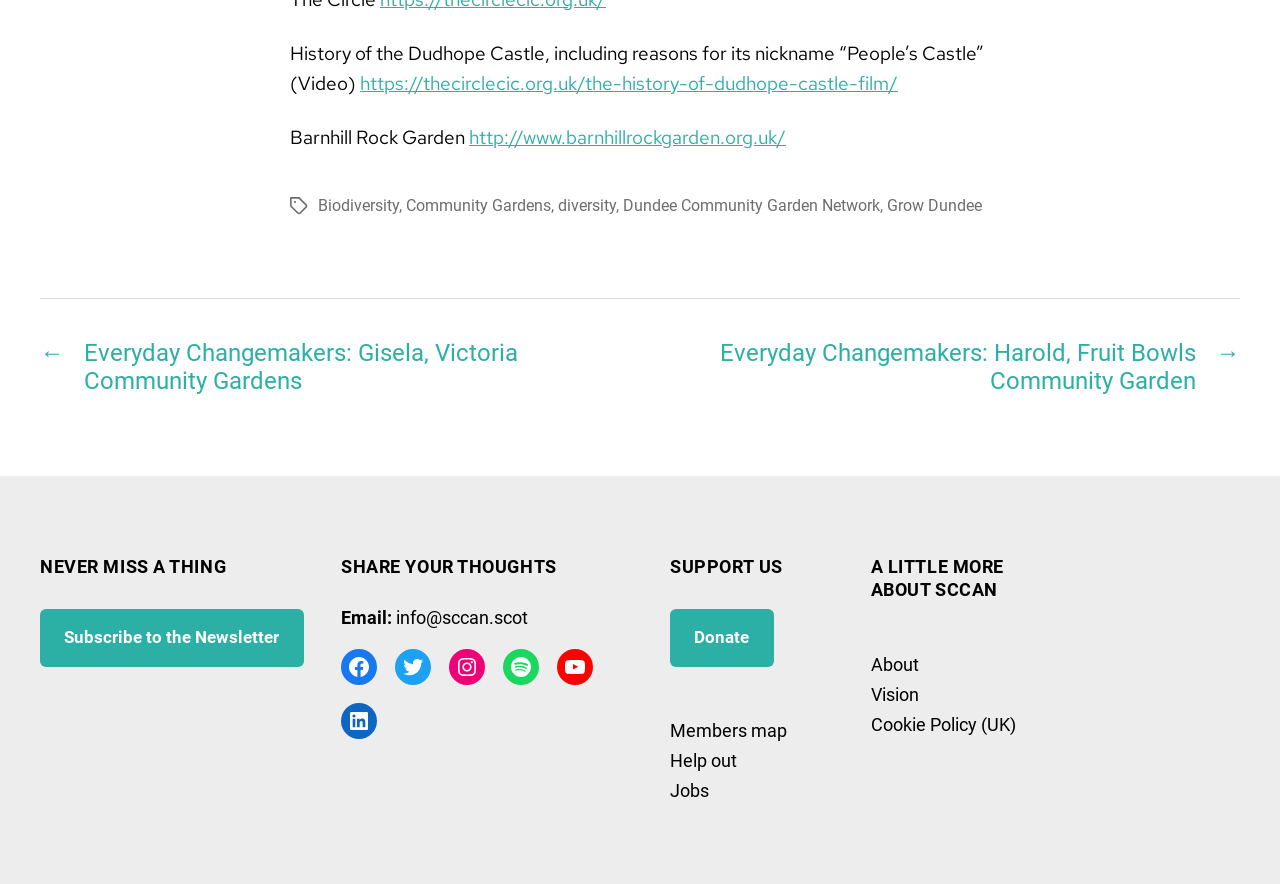What is the name of the organization?
Relying on the image, give a concise answer in one word or a brief phrase.

SCCAN